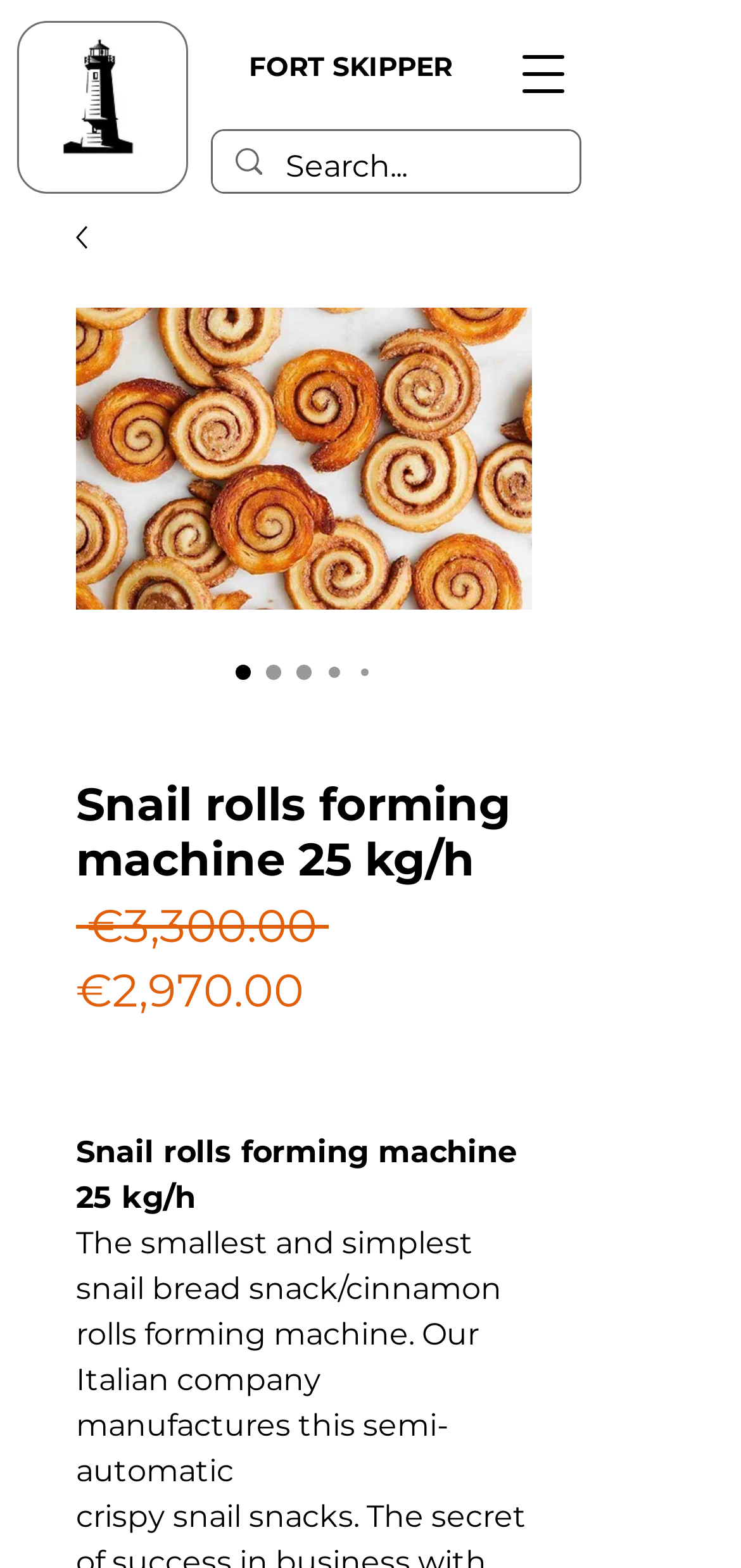Extract the bounding box coordinates for the UI element described by the text: "FORT SKIPPER". The coordinates should be in the form of [left, top, right, bottom] with values between 0 and 1.

[0.336, 0.031, 0.61, 0.053]